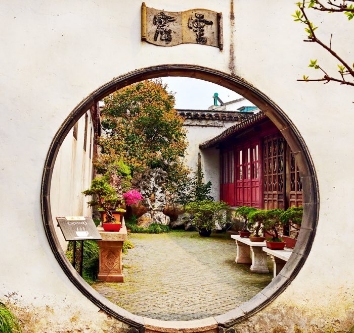Create a detailed narrative of what is happening in the image.

This enchanting image captures a circular stone archway leading into the tranquil gardens of the Master-of-Nets Garden, a renowned classical Chinese garden located in Suzhou. Through the arch, lush greenery and carefully arranged plants can be seen, creating a picturesque scene that invites visitors into a serene retreat. The arch itself is delicately framed by the white walls of the nearby building, enhancing the contrast of natural beauty against architectural simplicity. Above the arch hangs a traditional sign, hinting at the cultural significance of this space. The garden showcases a harmonious blend of nature and design, embodying the philosophy of balance and unity found in classic Chinese aesthetics.